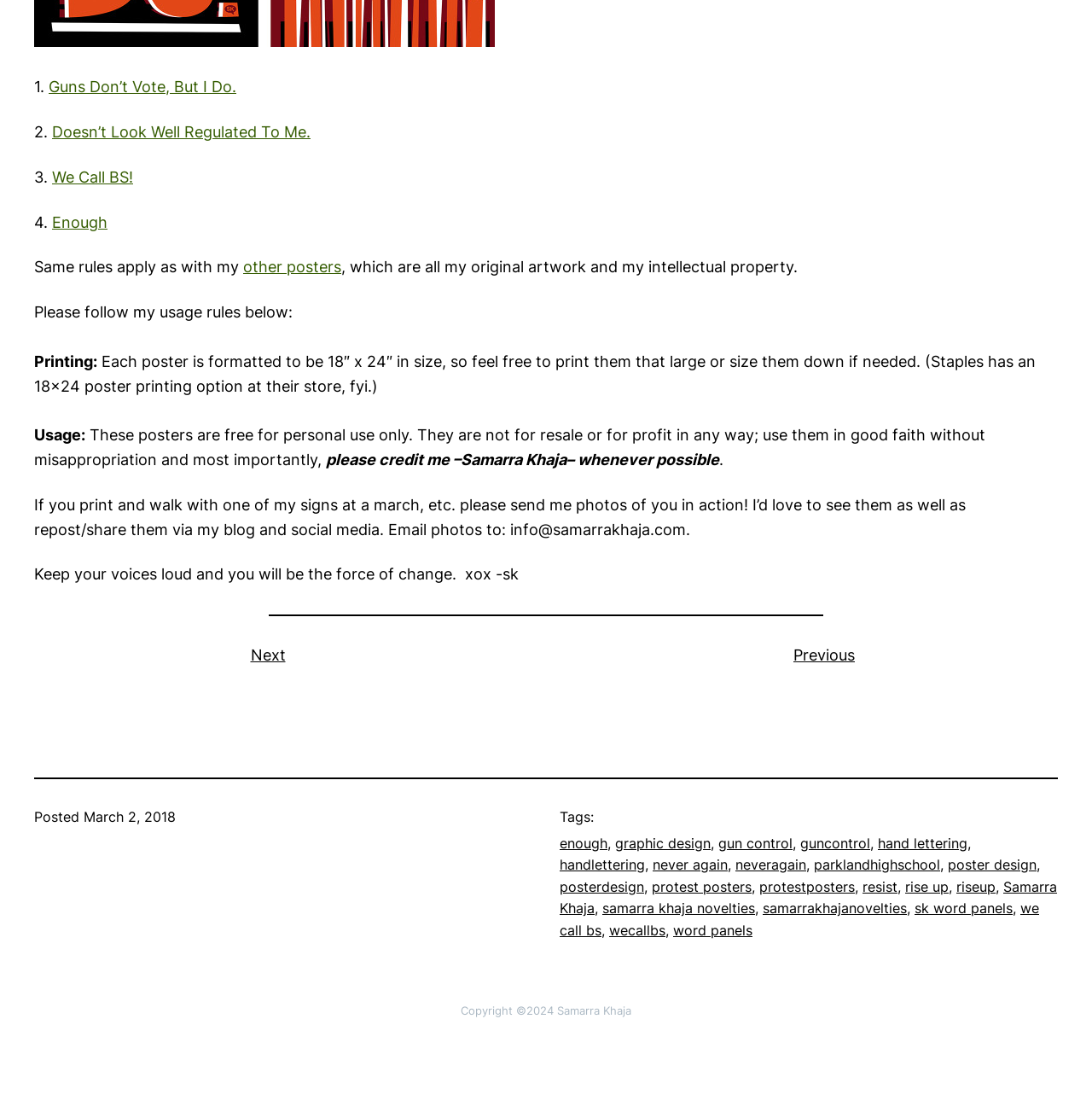Could you find the bounding box coordinates of the clickable area to complete this instruction: "Contact us"?

None